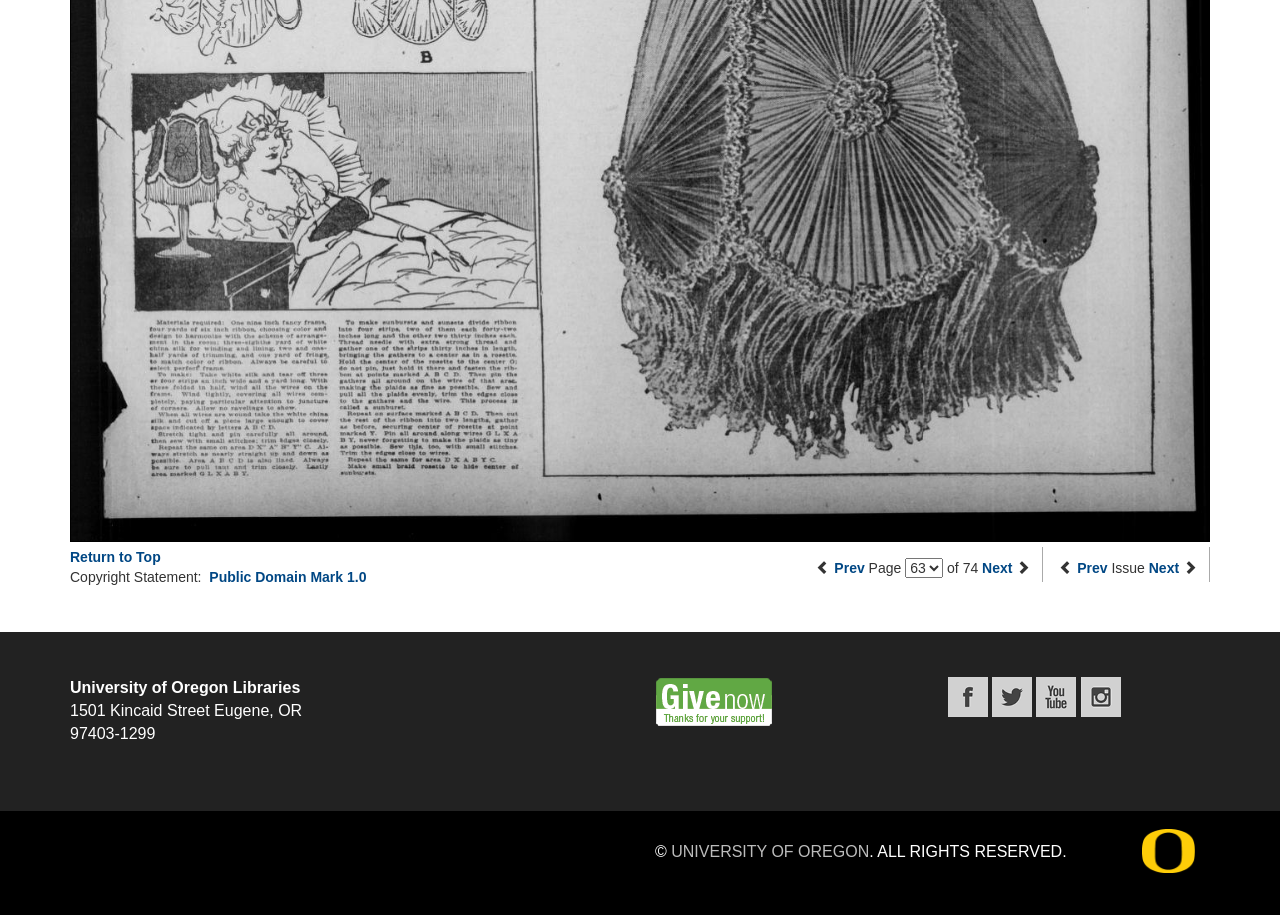Provide the bounding box coordinates of the HTML element described by the text: "Christy McKenzie". The coordinates should be in the format [left, top, right, bottom] with values between 0 and 1.

None